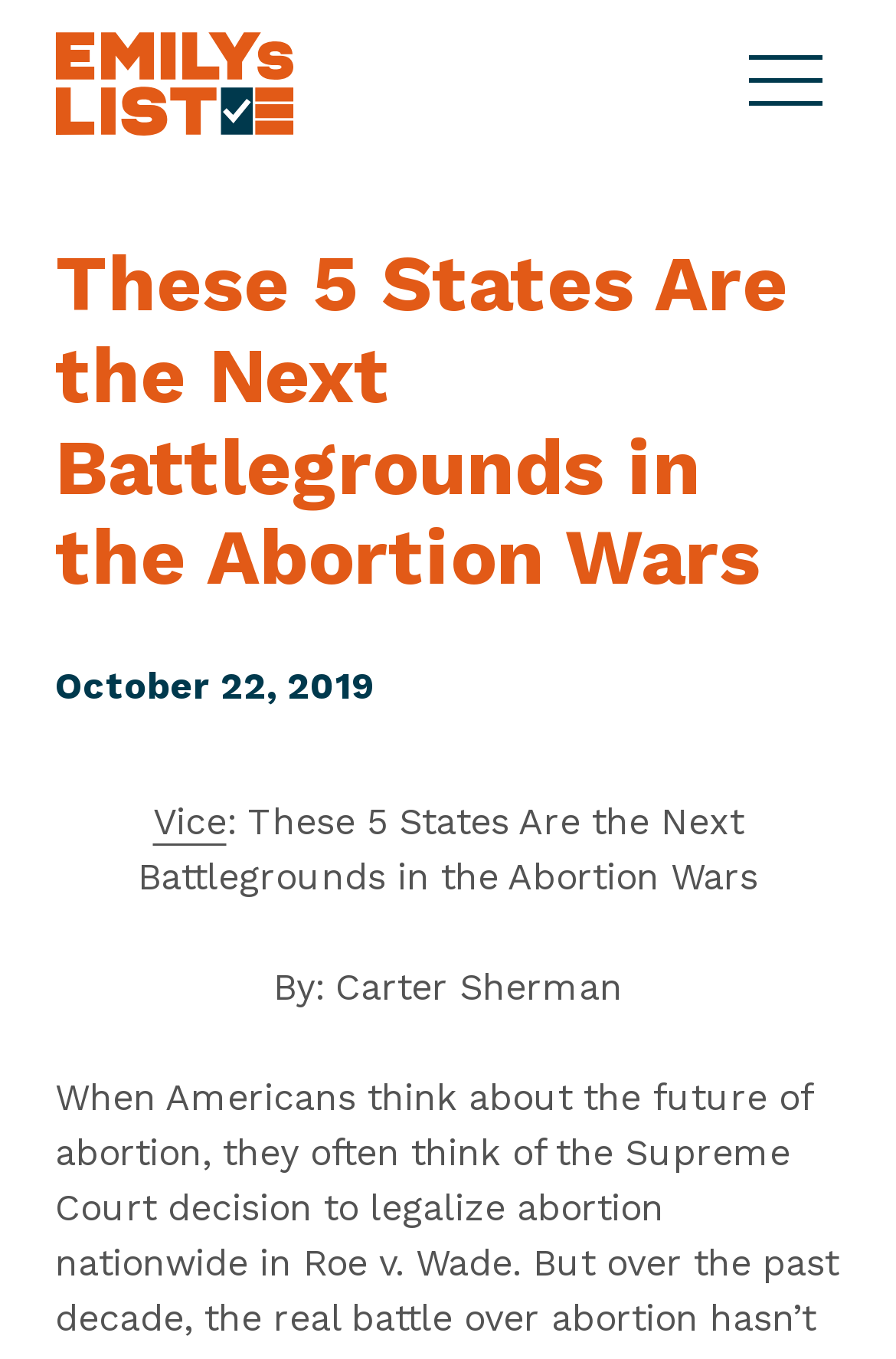Answer briefly with one word or phrase:
What is the source of the article?

Vice